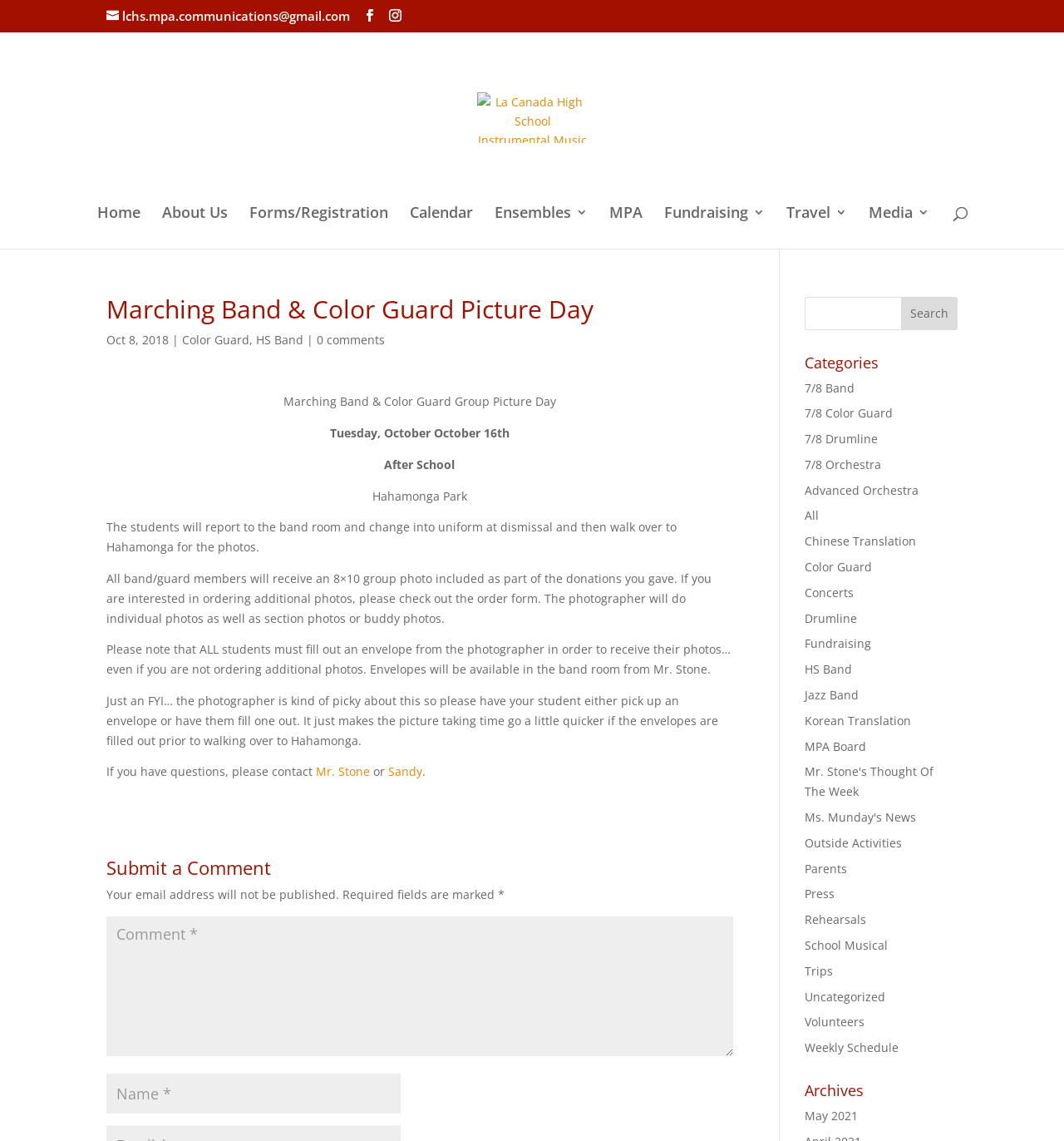What is the title or heading displayed on the webpage?

Marching Band & Color Guard Picture Day